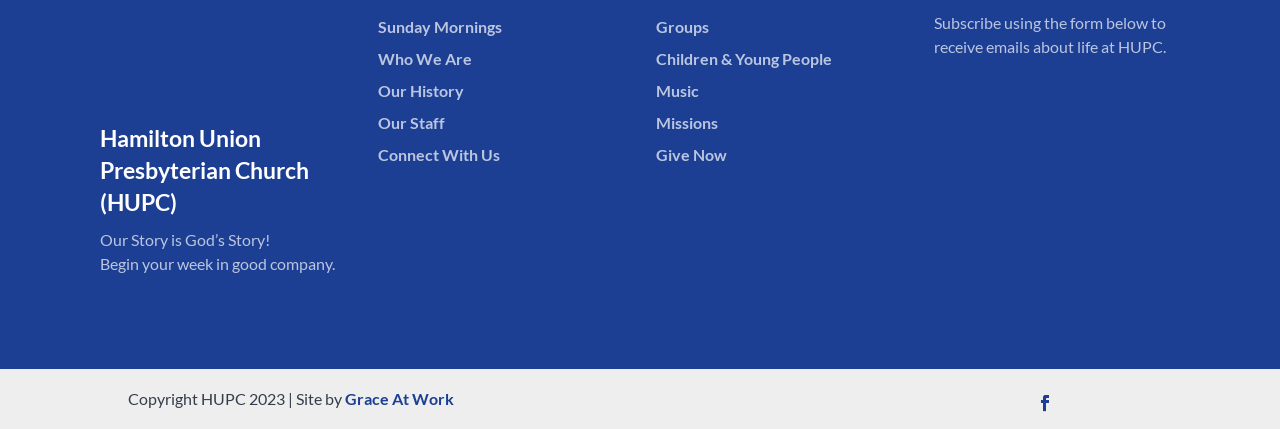Provide the bounding box coordinates of the section that needs to be clicked to accomplish the following instruction: "Subscribe to receive emails."

[0.73, 0.031, 0.913, 0.131]